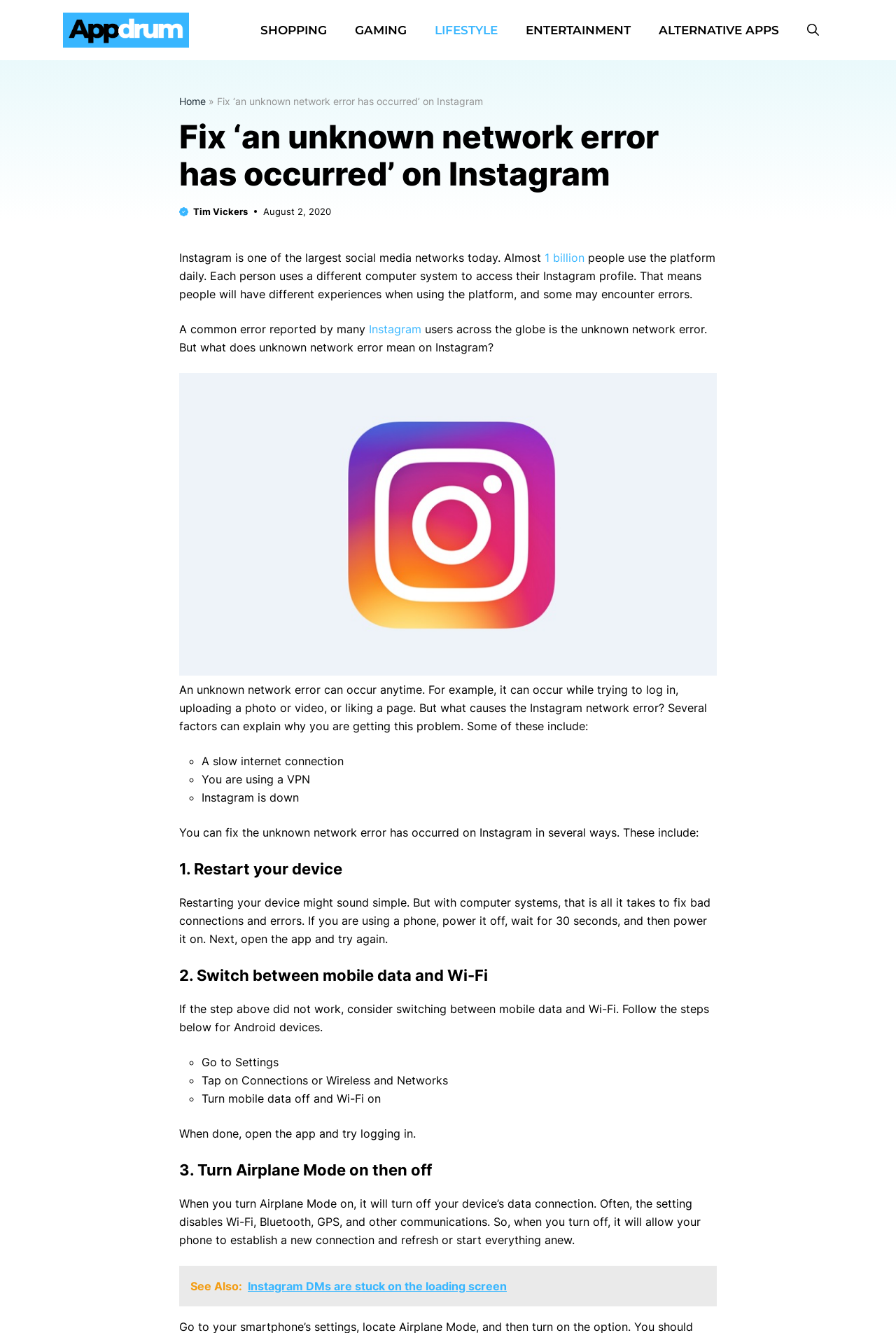Generate an in-depth caption that captures all aspects of the webpage.

This webpage is a guide on how to fix the "unknown network error" on Instagram. At the top, there is a banner with the site's name "AppDrum" and a navigation menu with links to different categories such as "SHOPPING", "GAMING", and "LIFESTYLE". Below the banner, there is a link to the "Home" page and a heading that reads "Fix ‘an unknown network error has occurred’ on Instagram".

The main content of the page is divided into sections, each with a heading and a brief description. The first section explains what the unknown network error is and how it can occur on Instagram. There is an image of the Instagram logo and a paragraph of text that describes the error.

The next section lists several factors that can cause the error, including slow internet connection, using a VPN, and Instagram being down. Each factor is marked with a bullet point.

The following sections provide step-by-step guides on how to fix the error. The first guide suggests restarting the device, and the second guide recommends switching between mobile data and Wi-Fi. The third guide advises turning Airplane Mode on and then off. Each guide has a heading and a brief description of the steps to take.

Throughout the page, there are links to other related articles, including one on how to fix Instagram DMs getting stuck on the loading screen. The page also has several images, including the AppDrum logo and the Instagram logo.